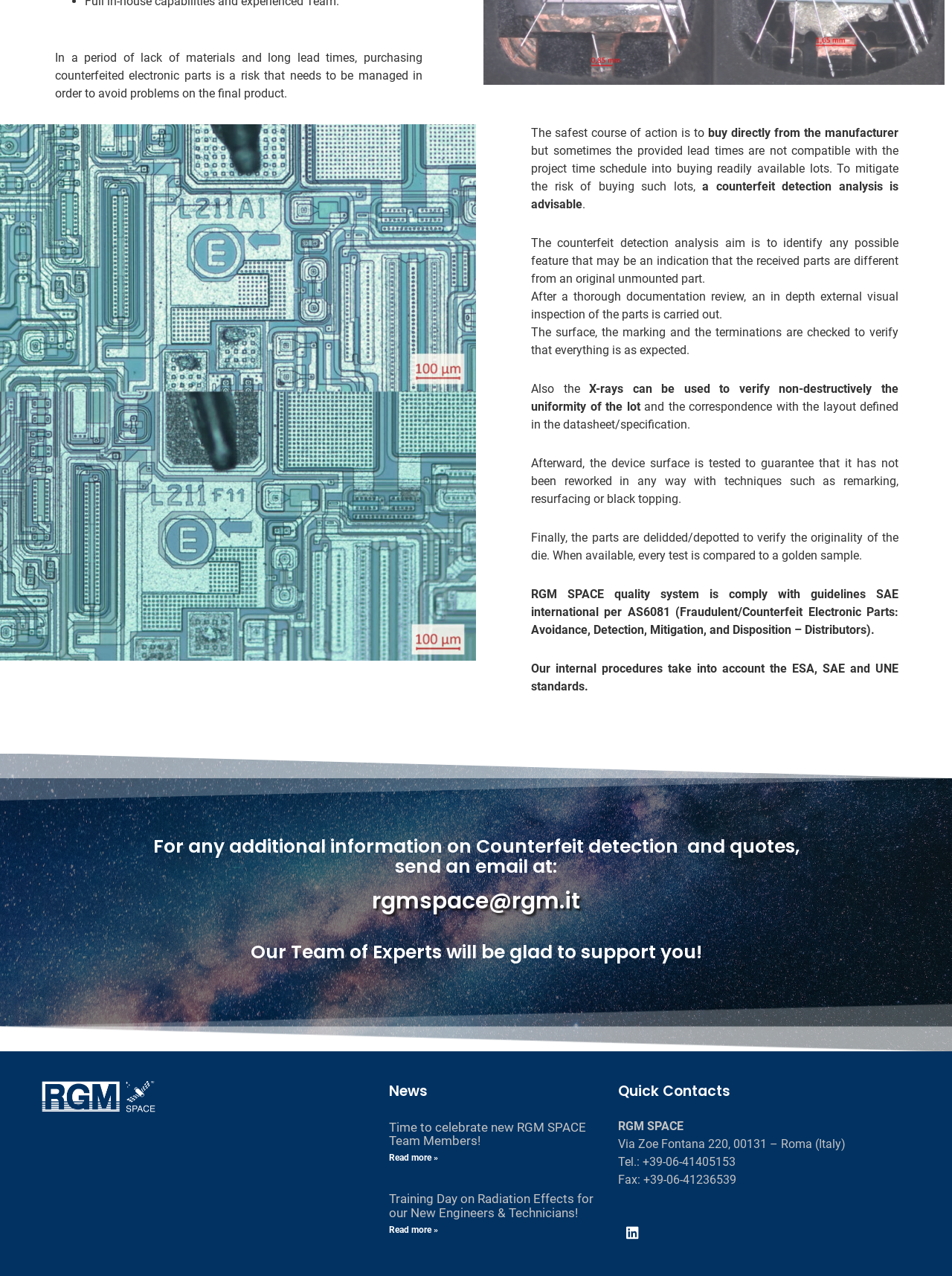Using the provided element description: "alt="rgm-space" title="rgm-space"", identify the bounding box coordinates. The coordinates should be four floats between 0 and 1 in the order [left, top, right, bottom].

[0.043, 0.847, 0.164, 0.873]